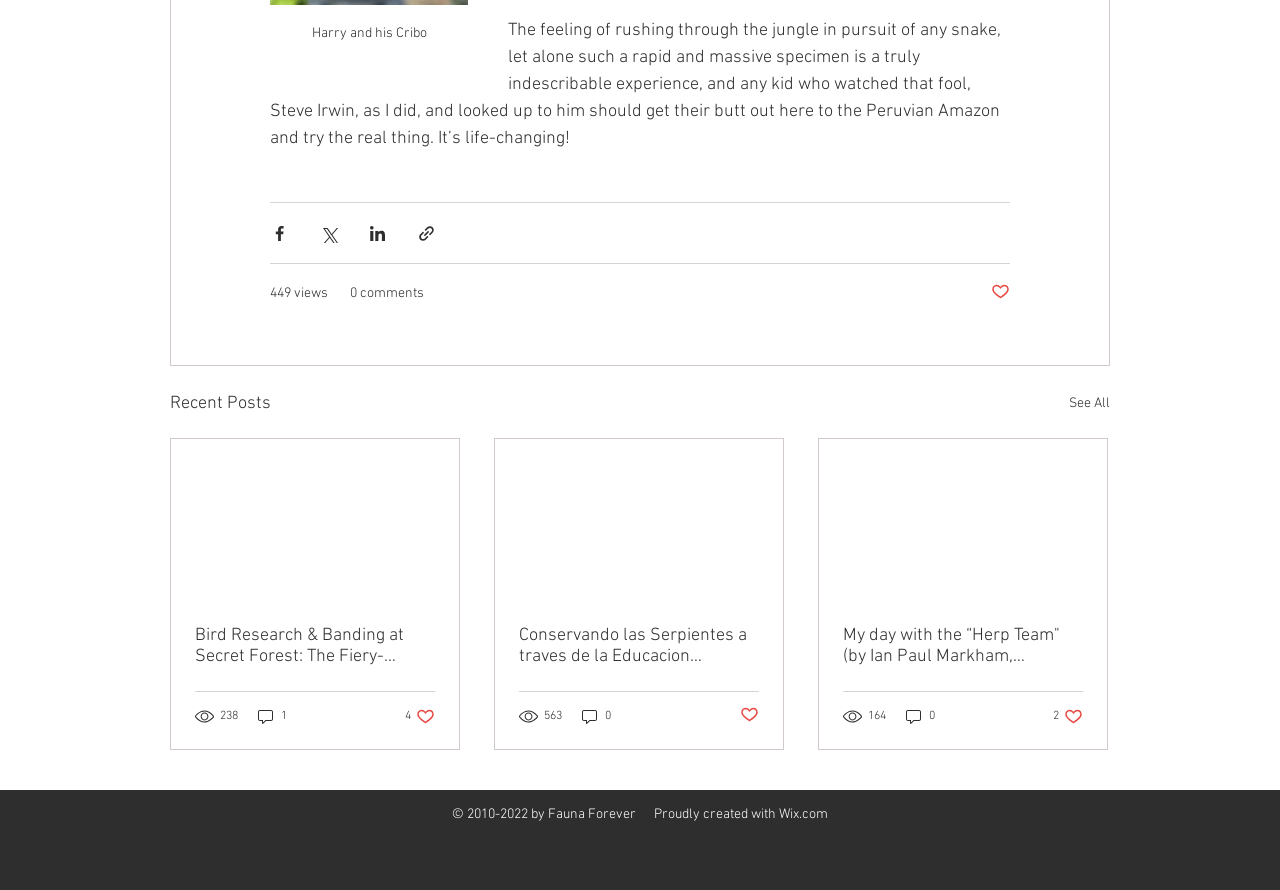Highlight the bounding box coordinates of the element you need to click to perform the following instruction: "View all recent posts."

[0.835, 0.437, 0.867, 0.47]